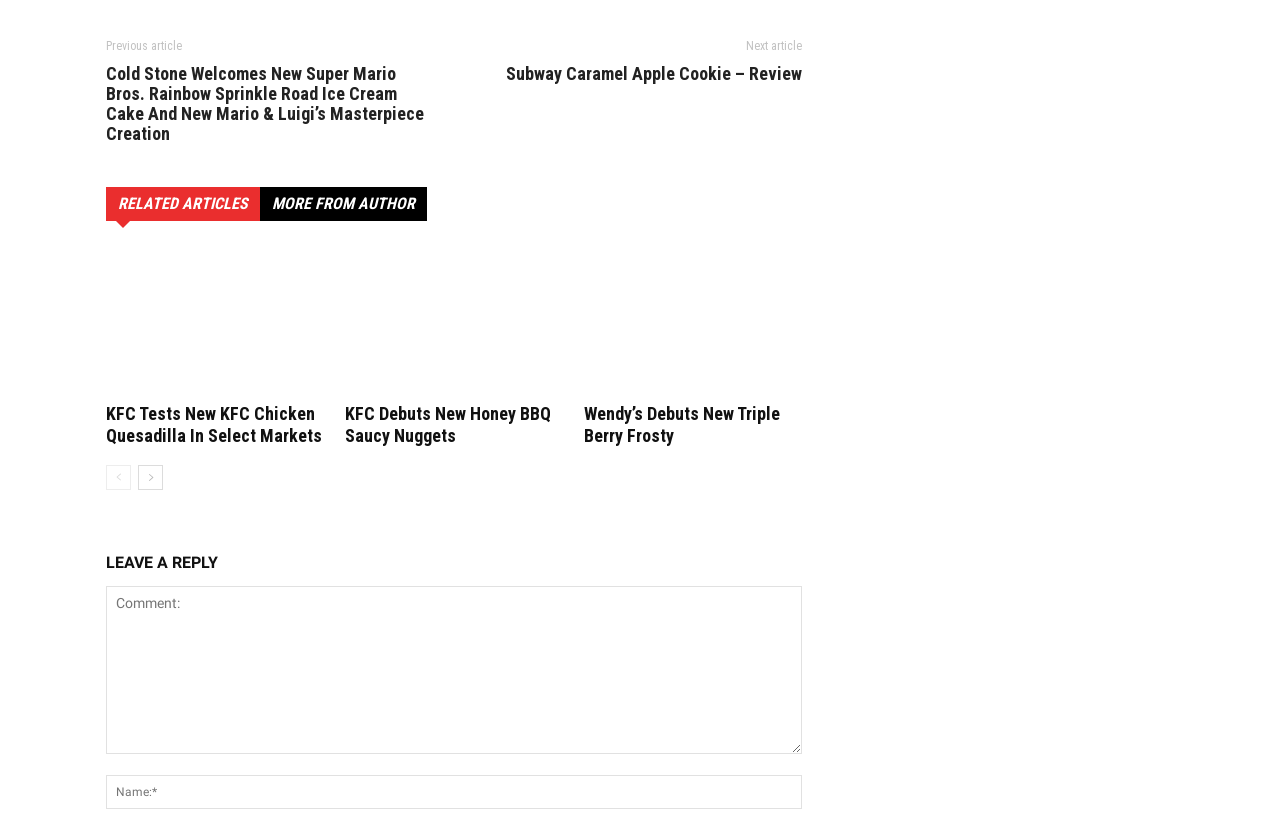Identify the bounding box coordinates of the element to click to follow this instruction: 'Click on the 'next-page' link'. Ensure the coordinates are four float values between 0 and 1, provided as [left, top, right, bottom].

[0.108, 0.566, 0.127, 0.596]